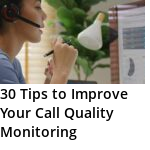What is displayed on the computer screen?
We need a detailed and meticulous answer to the question.

The computer screen in the background of the image displays various charts and data, indicating that the individual is working in a professional environment dedicated to performance analysis, likely related to call center operations.